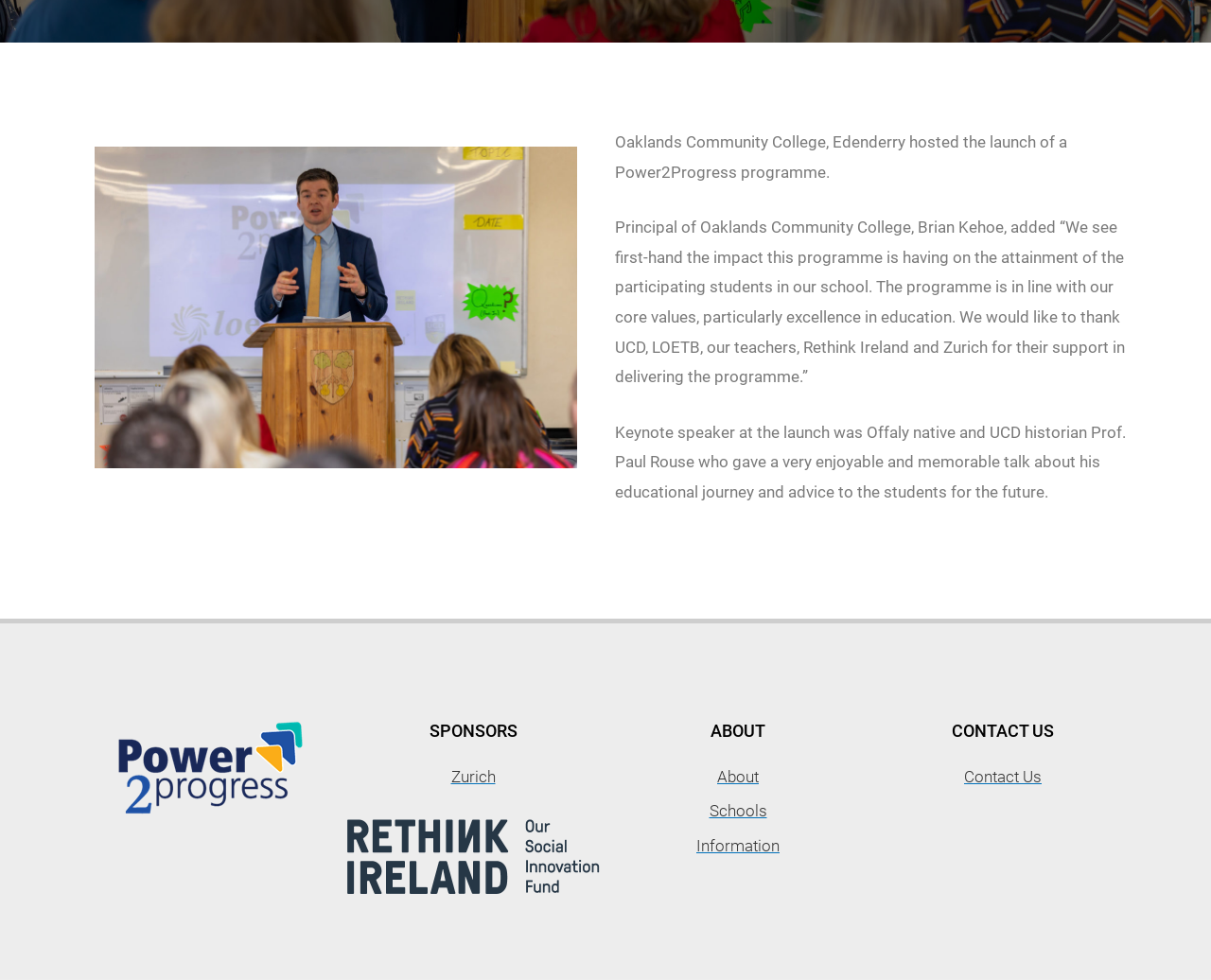Find the coordinates for the bounding box of the element with this description: "Zurich".

[0.281, 0.778, 0.5, 0.808]